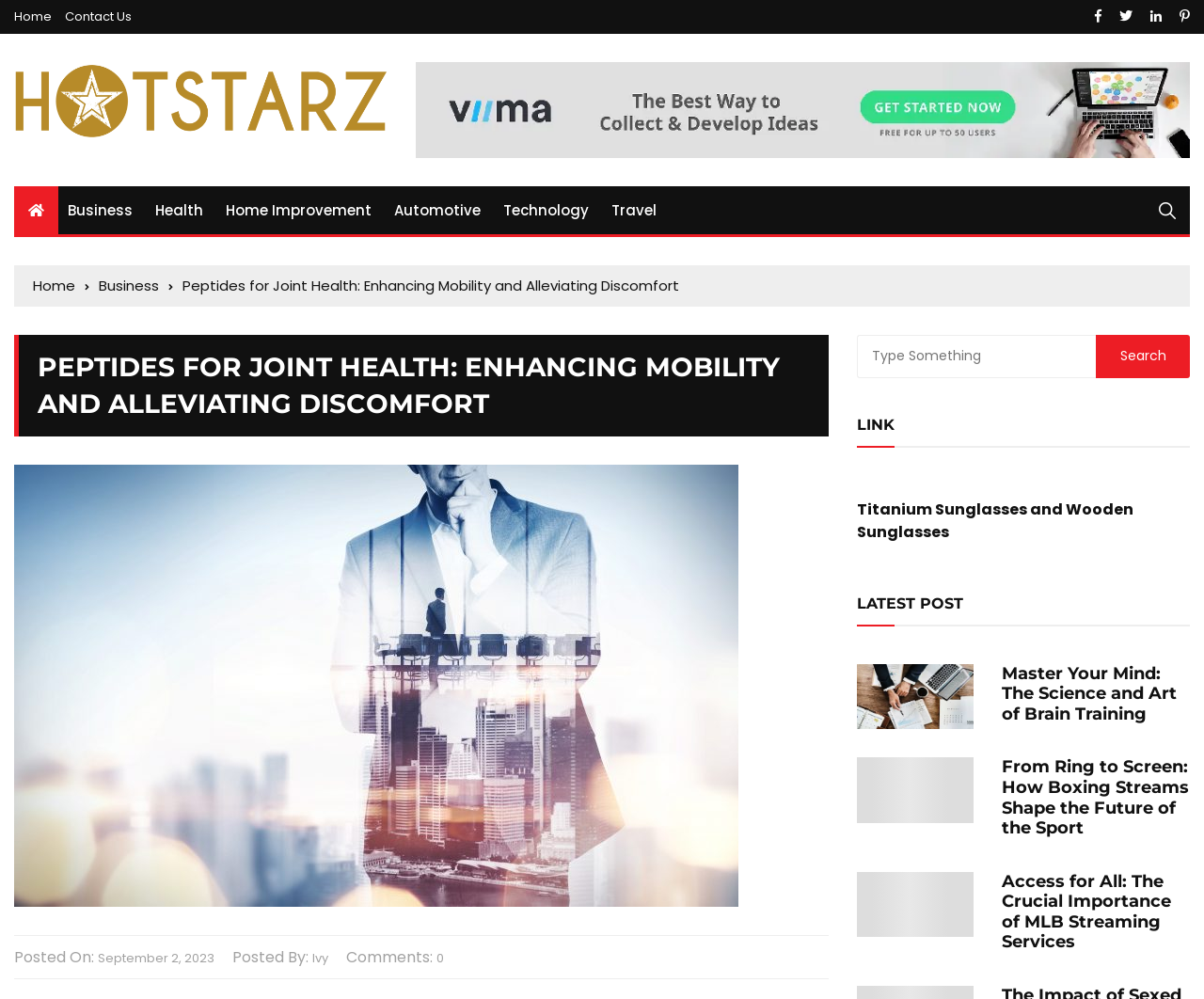Identify the bounding box coordinates of the area that should be clicked in order to complete the given instruction: "Click on the 'Home' link". The bounding box coordinates should be four float numbers between 0 and 1, i.e., [left, top, right, bottom].

[0.012, 0.01, 0.051, 0.023]